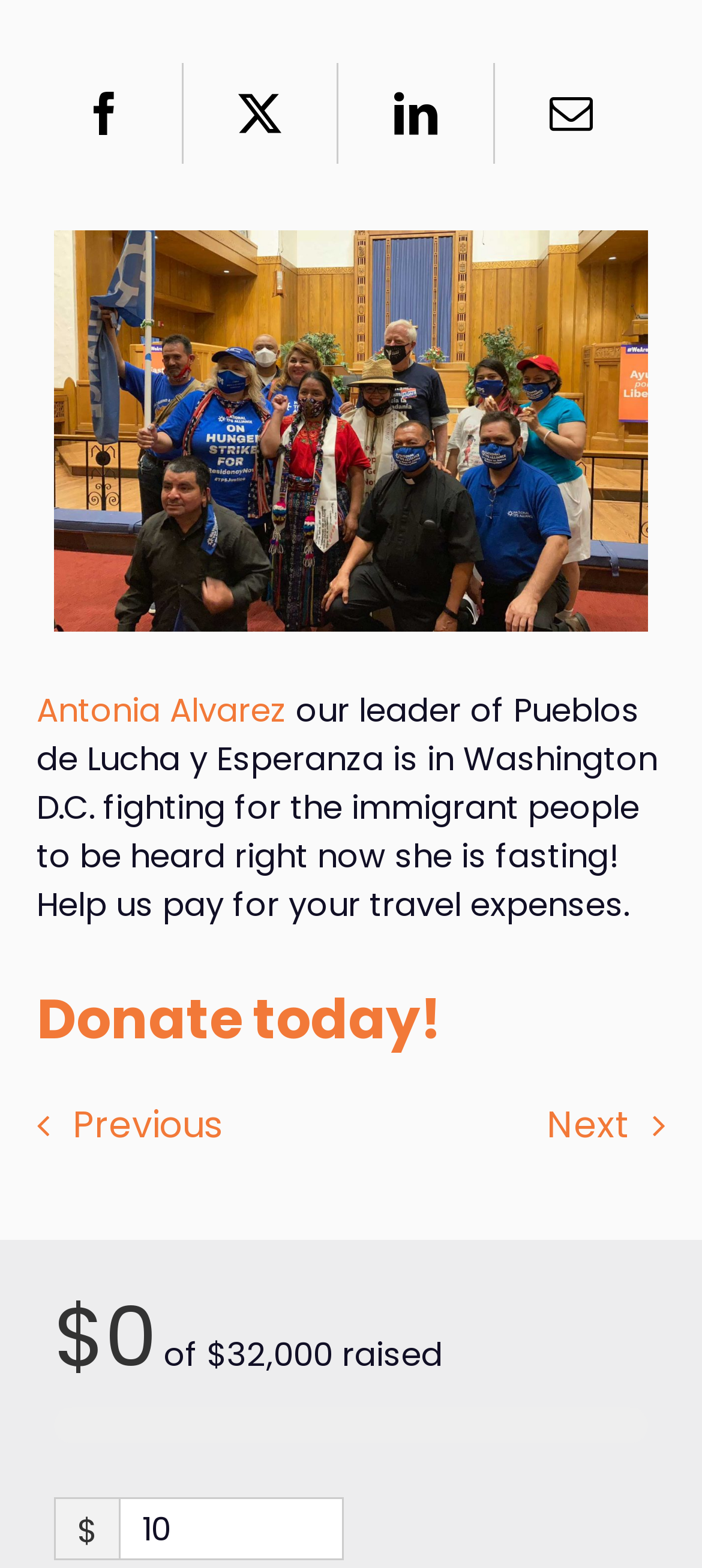Mark the bounding box of the element that matches the following description: "Previous".

[0.052, 0.7, 0.319, 0.735]